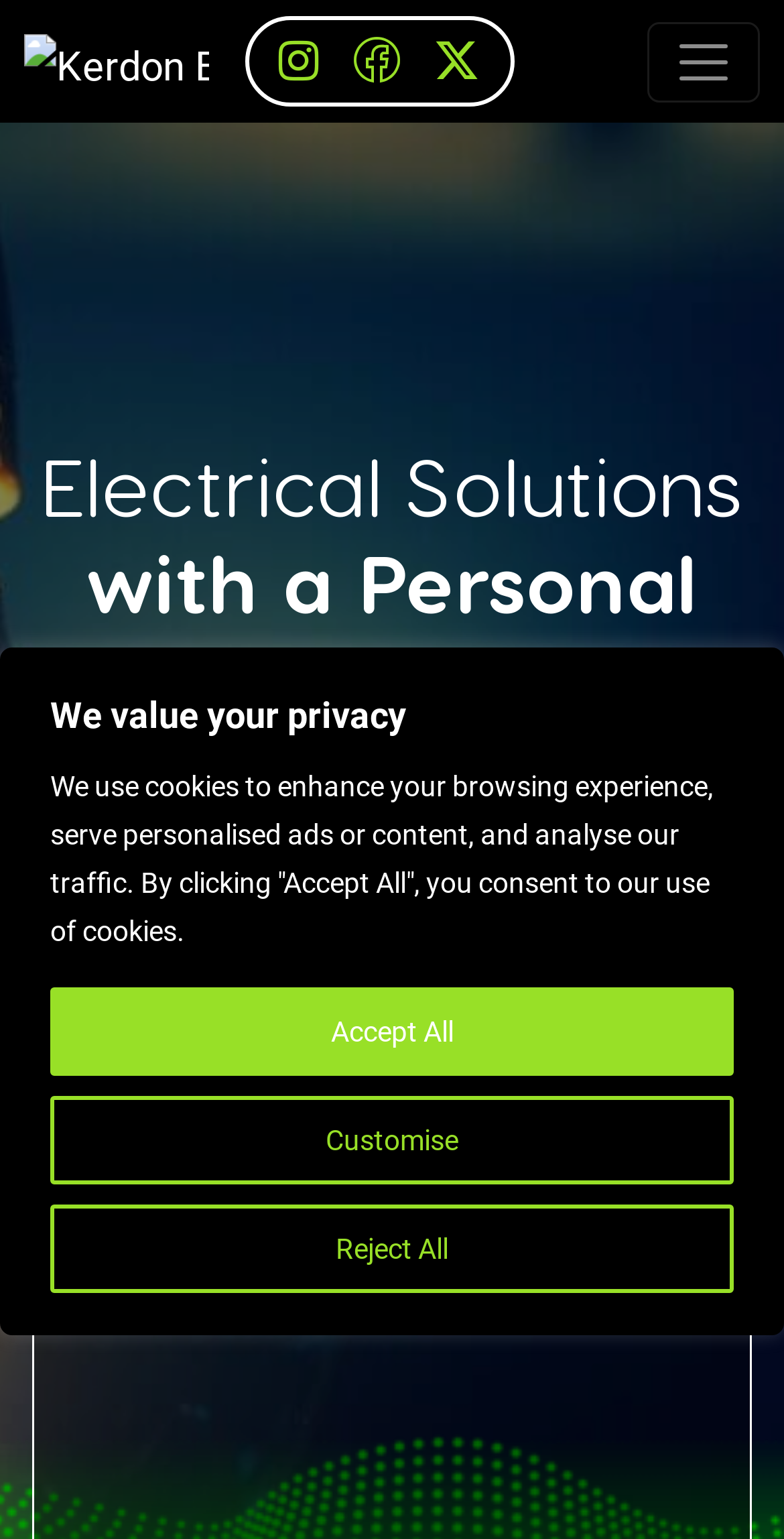Can you look at the image and give a comprehensive answer to the question:
What is the call-to-action button text?

I looked for a prominent button that encourages the user to take an action and found a button with the text 'GET A QUOTE' and an arrow icon.